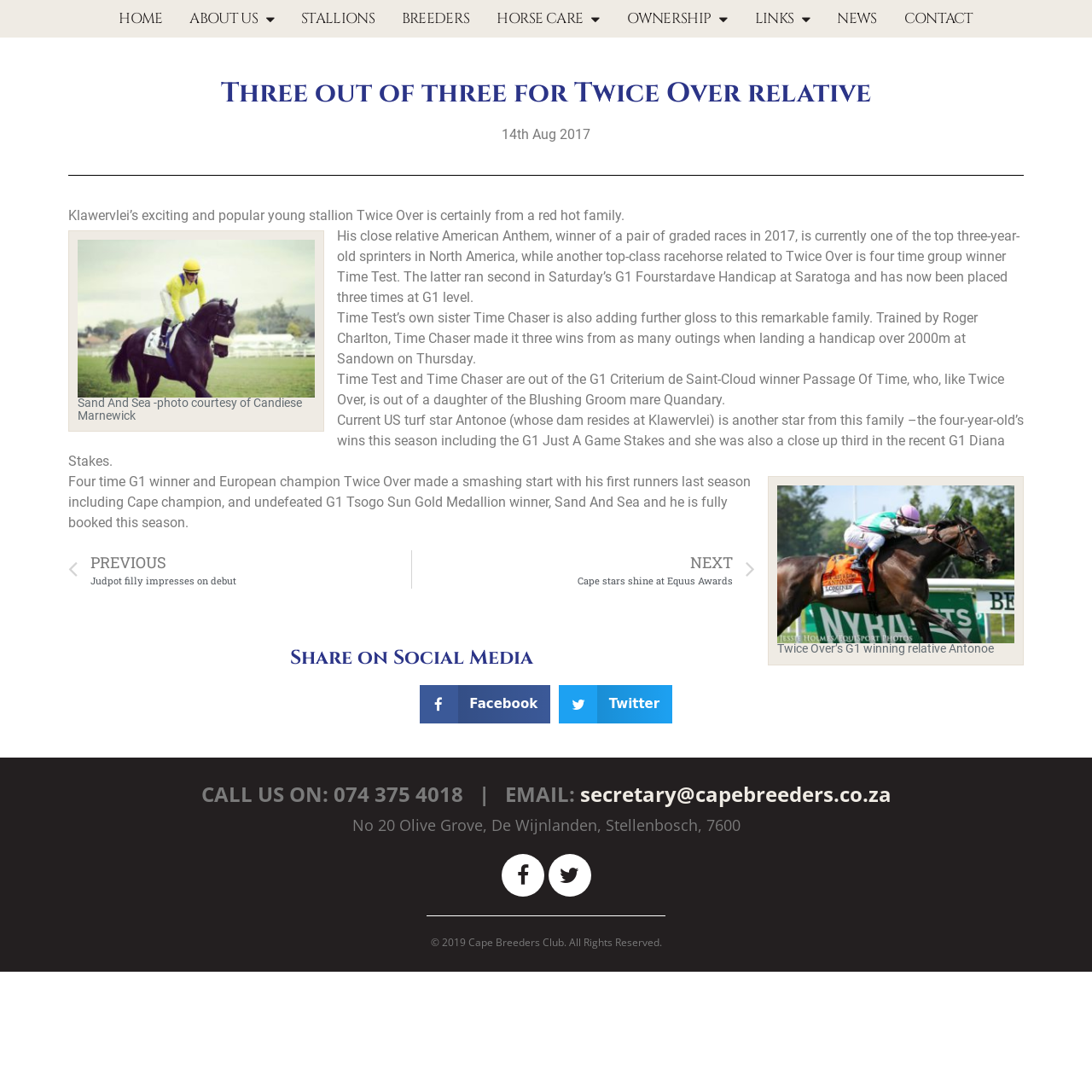What is the location of the Cape Breeders Club?
Please answer the question with as much detail as possible using the screenshot.

The location is mentioned at the bottom of the webpage, in the contact information section, as 'No 20 Olive Grove, De Wijnlanden, Stellenbosch, 7600'.